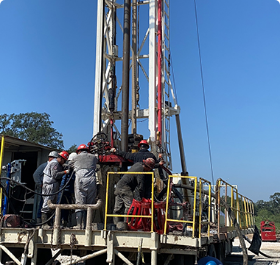Capture every detail in the image and describe it fully.

The image depicts a team of professionals engaged in drilling operations, set against a clear blue sky. Dressed in safety gear, including helmets, several workers are seen collaborating on a drilling rig, with various tools and machinery prominently featured. This scene highlights the vital role of skilled labor in the energy industry, particularly in fields such as geology, project development, and construction management. The image underscores the transition to new energy solutions and the importance of utilizing existing workforce talents from traditional sectors. The setting reflects the ongoing infrastructure developments and the complexities involved in modern energy initiatives.